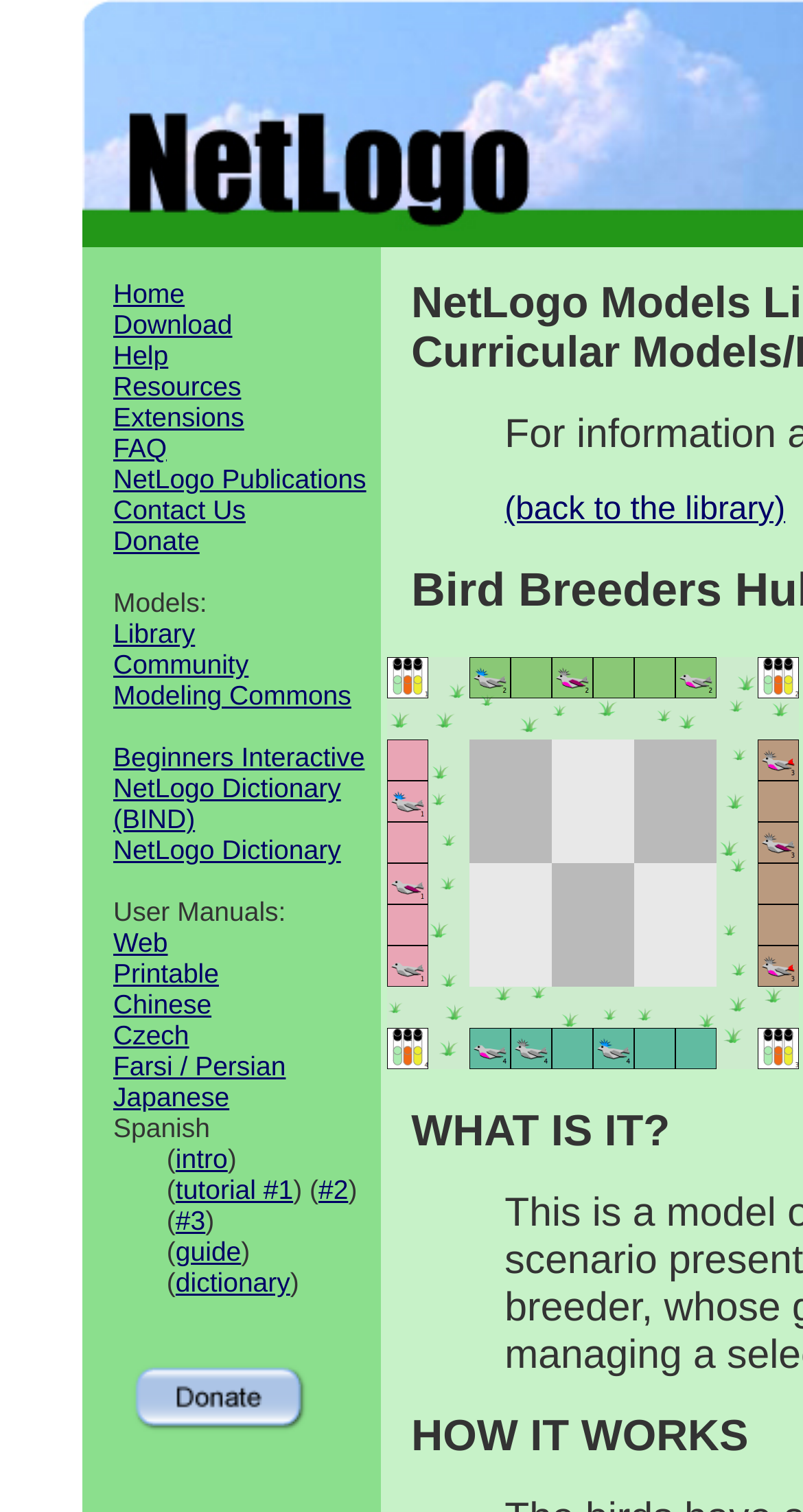Find the bounding box coordinates of the element I should click to carry out the following instruction: "Click on the 'Donate' link".

[0.141, 0.347, 0.249, 0.368]